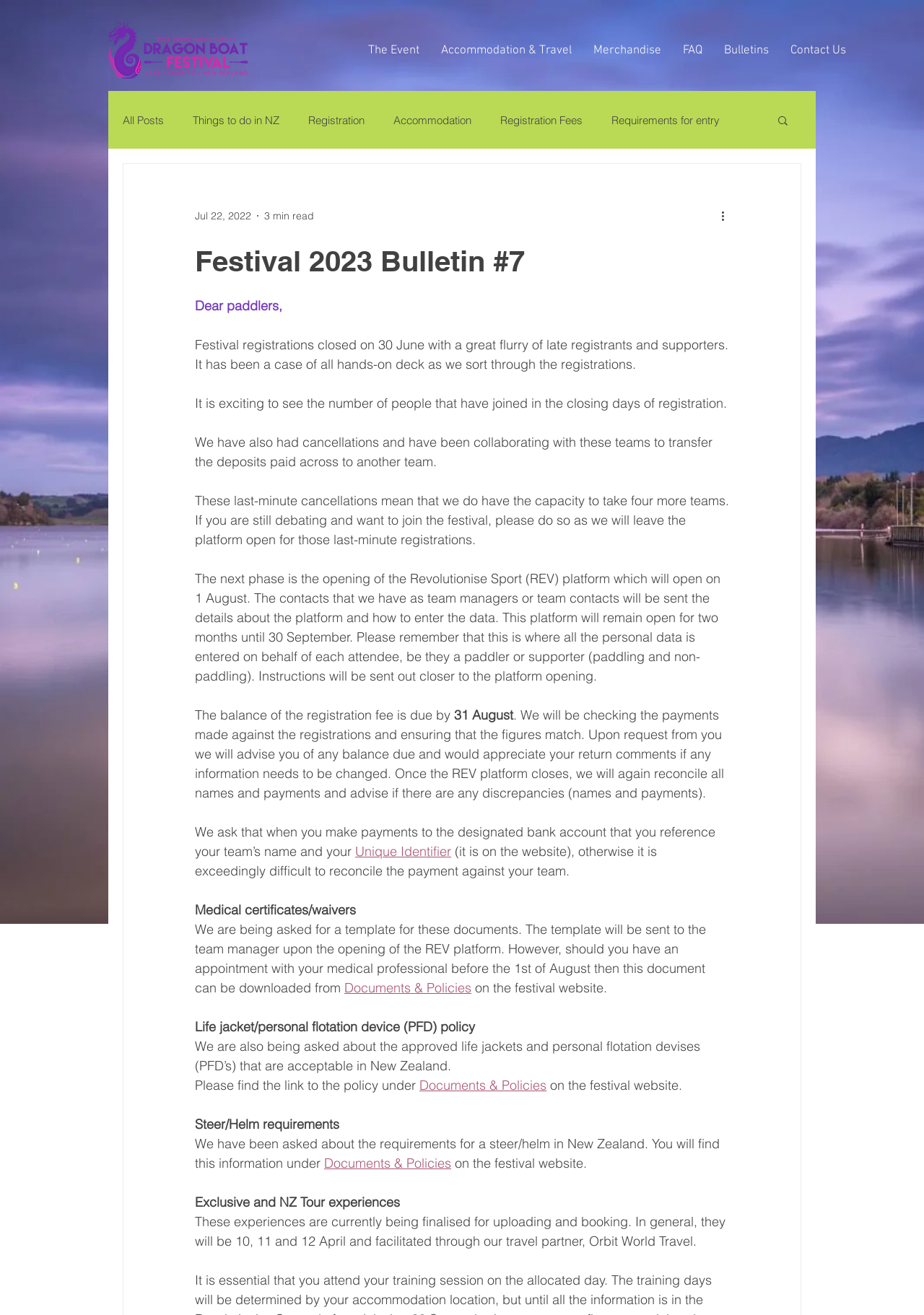Locate the bounding box coordinates of the segment that needs to be clicked to meet this instruction: "Read about Documents & Policies".

[0.454, 0.819, 0.591, 0.832]